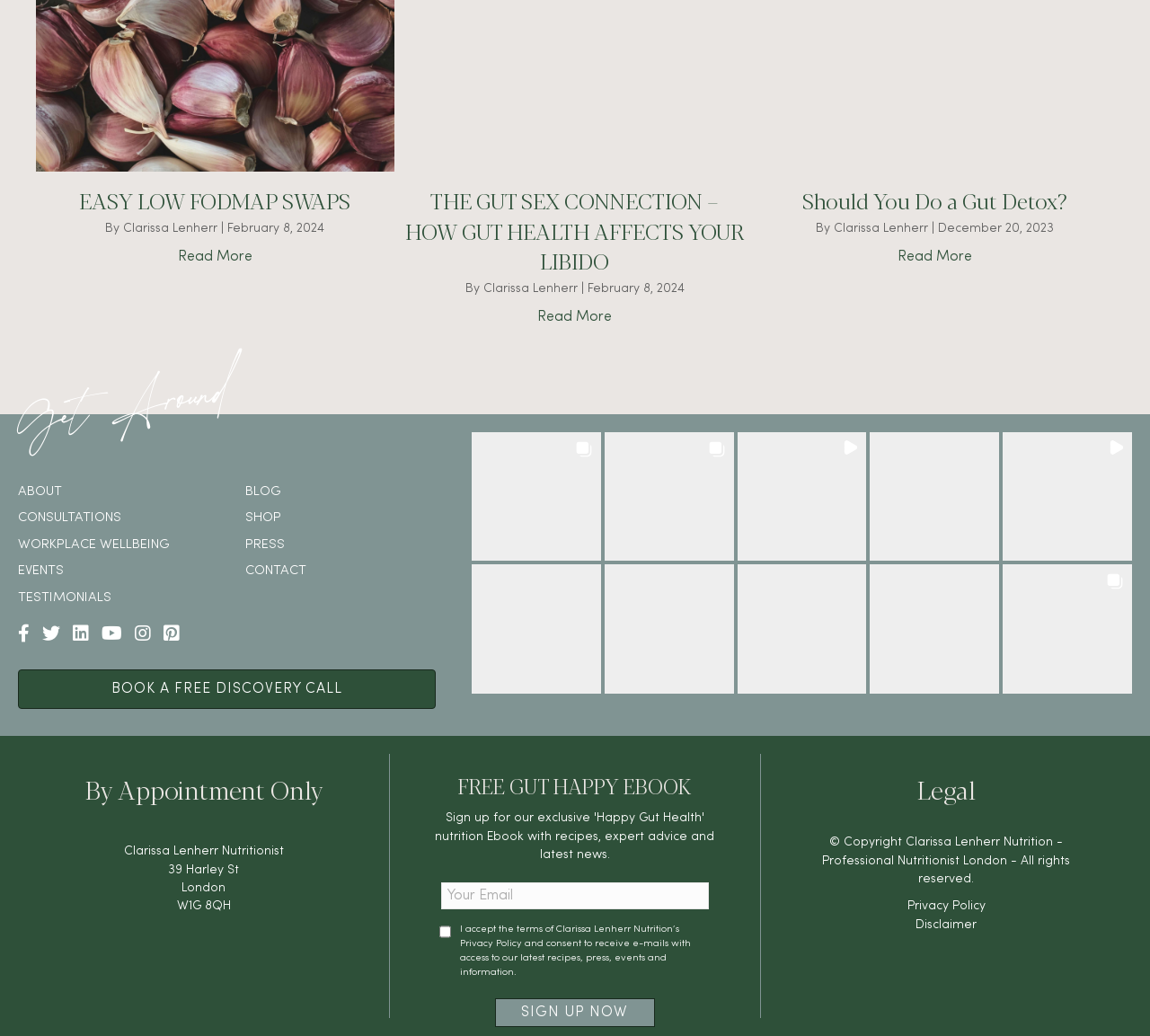Please provide a comprehensive answer to the question below using the information from the image: What is the title of the webpage?

The title of the webpage is 'EASY LOW FODMAP SWAPS' which is the heading of the first article on the webpage.